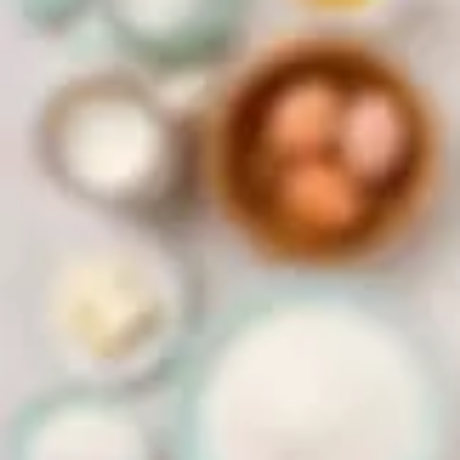Respond with a single word or phrase to the following question:
What is the aesthetic created by the pastel colors of the bowls?

Soft and inviting